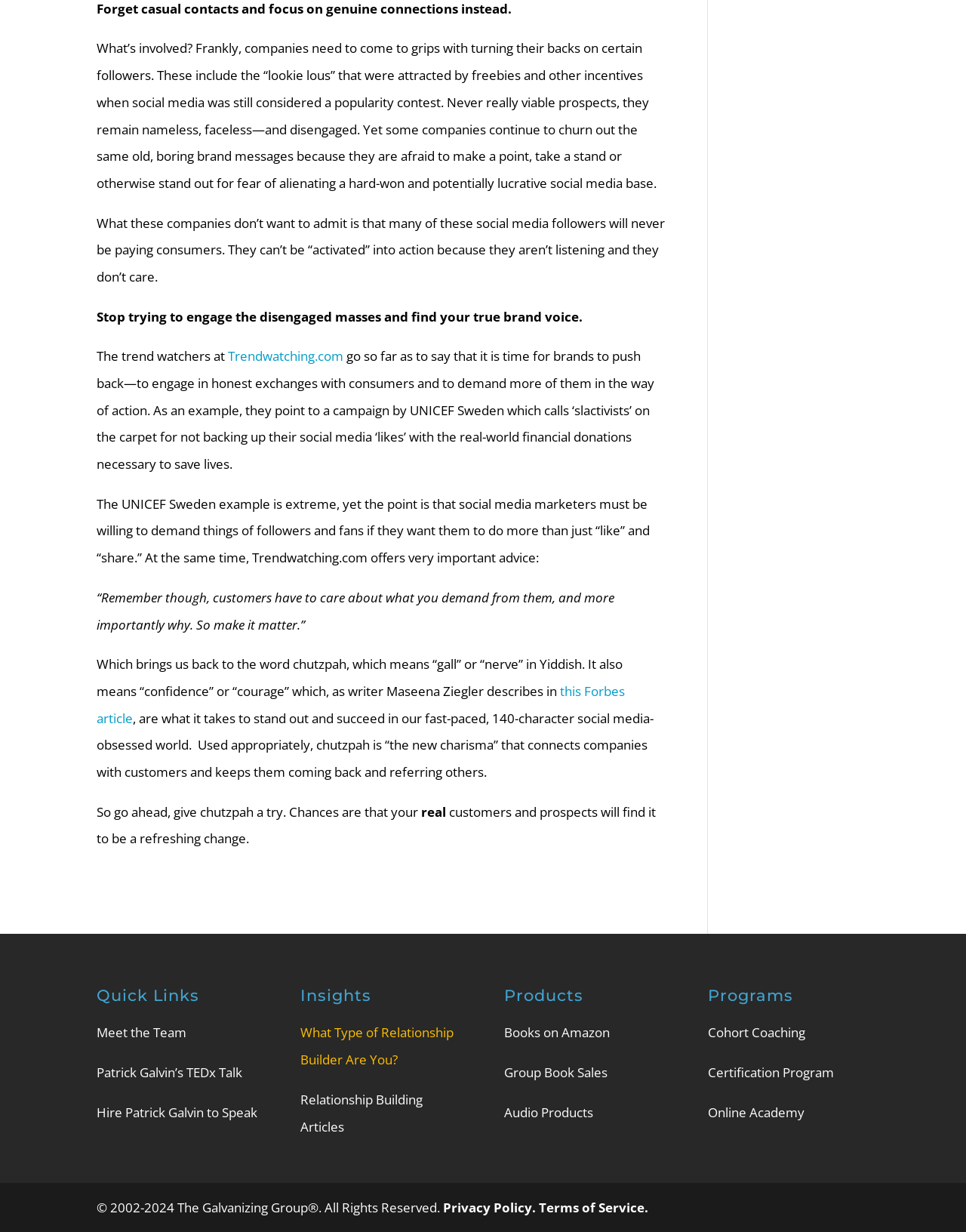Predict the bounding box coordinates of the area that should be clicked to accomplish the following instruction: "Click on 'Meet the Team'". The bounding box coordinates should consist of four float numbers between 0 and 1, i.e., [left, top, right, bottom].

[0.1, 0.831, 0.193, 0.845]